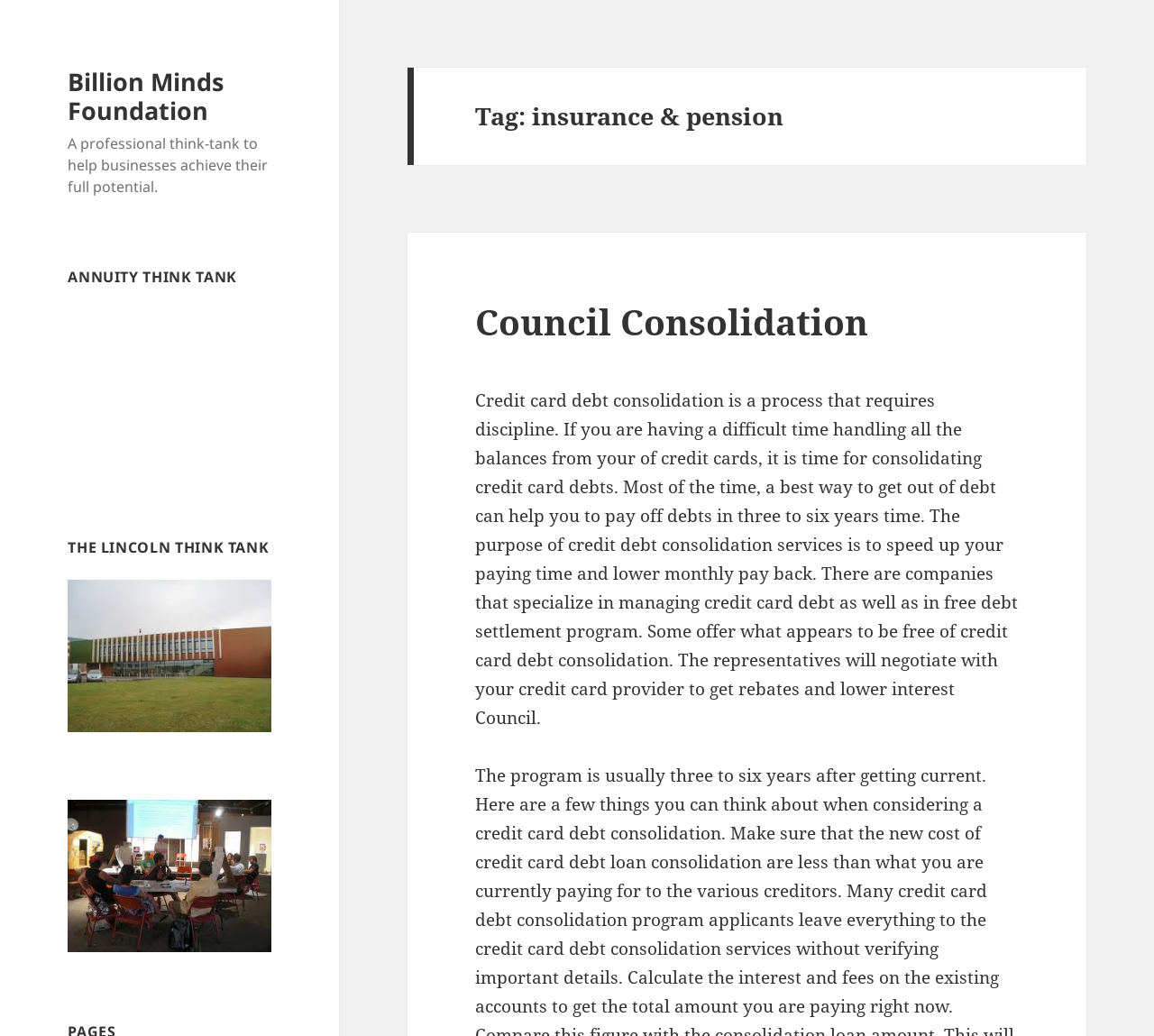Please provide a detailed answer to the question below based on the screenshot: 
What is the profession of the organization?

The profession of the organization can be found in the static text element that describes the organization as a 'professional think-tank to help businesses achieve their full potential', which suggests that the organization's profession is to provide guidance and support to businesses.